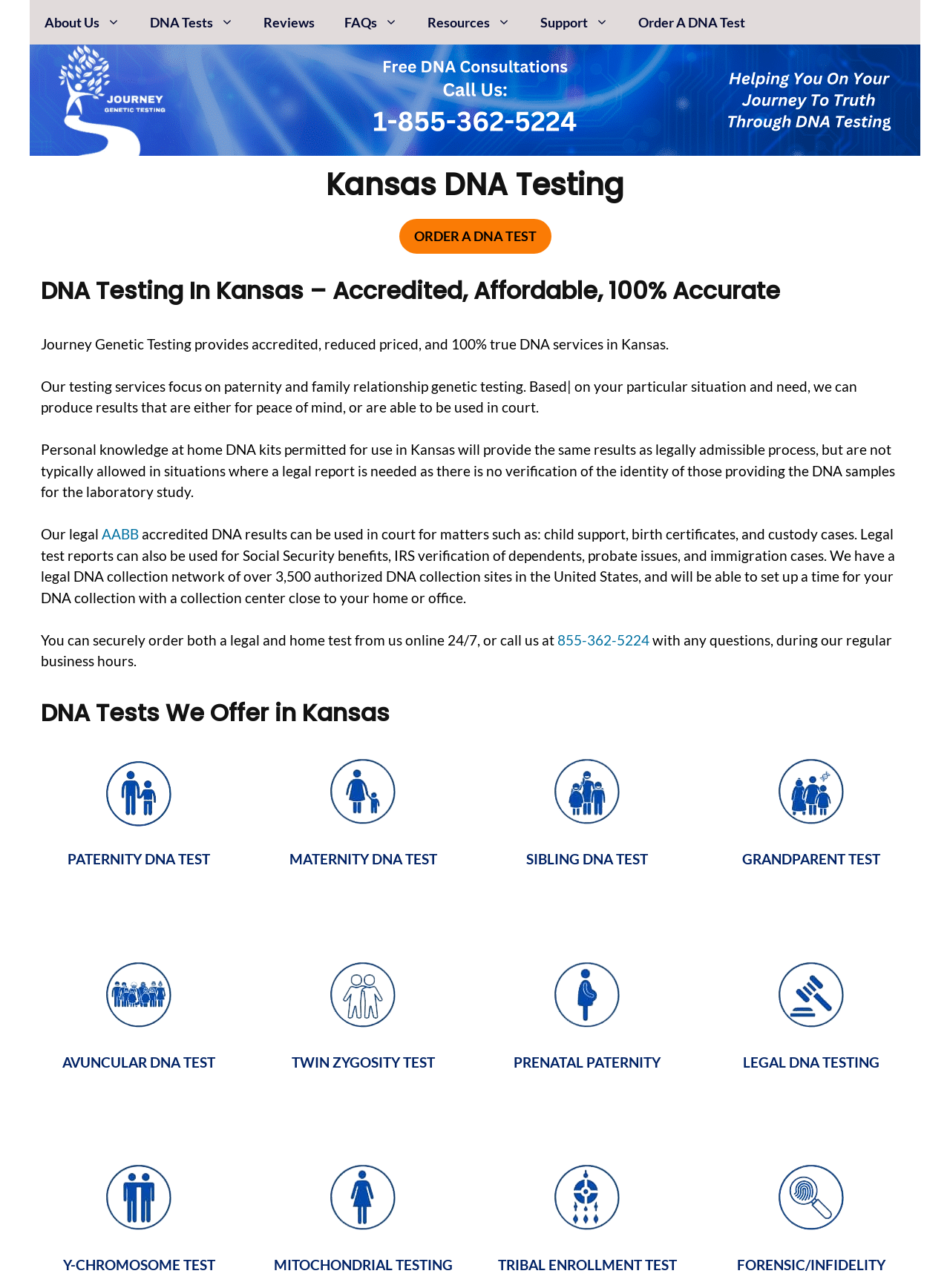What is the phone number to call for questions?
Using the image as a reference, give an elaborate response to the question.

The phone number 855-362-5224 is provided on the webpage as a contact number to call with any questions during regular business hours.